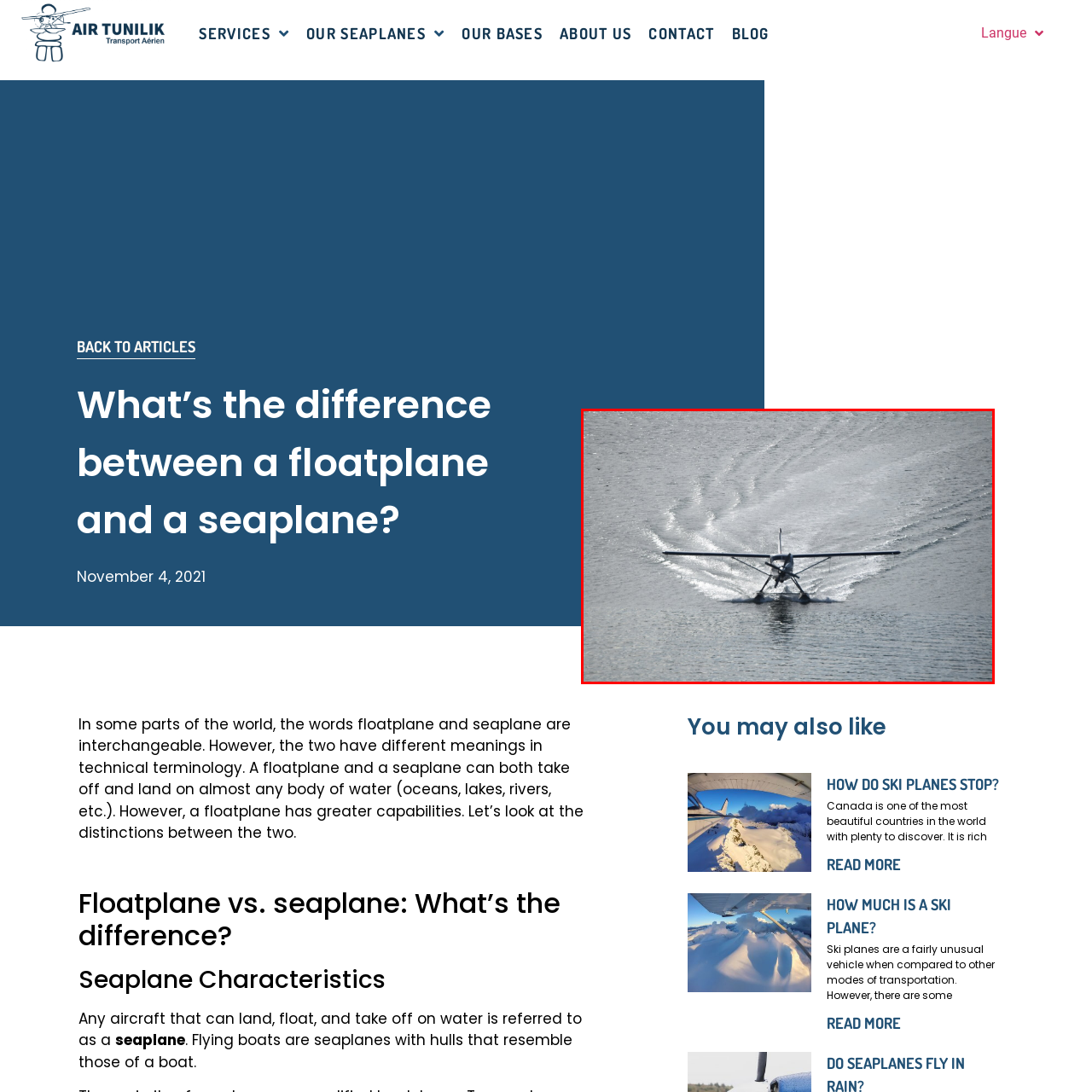Narrate the specific details and elements found within the red-bordered image.

The image captures a floatplane gracefully gliding across a shimmering body of water. With its distinctive pontoons and wings extended, the aircraft is in a takeoff or landing phase, leaving a trail of ripples in its wake. The surface of the water reflects the sunlight, enhancing the serene beauty of the scene. This illustration vividly exemplifies the technical distinction between floatplanes and seaplanes, as discussed in the related article titled "What’s the difference between a floatplane and a seaplane?" Floatplanes are noted for their unique design that allows them to land smoothly on various water surfaces, showcasing their versatility in aviation.